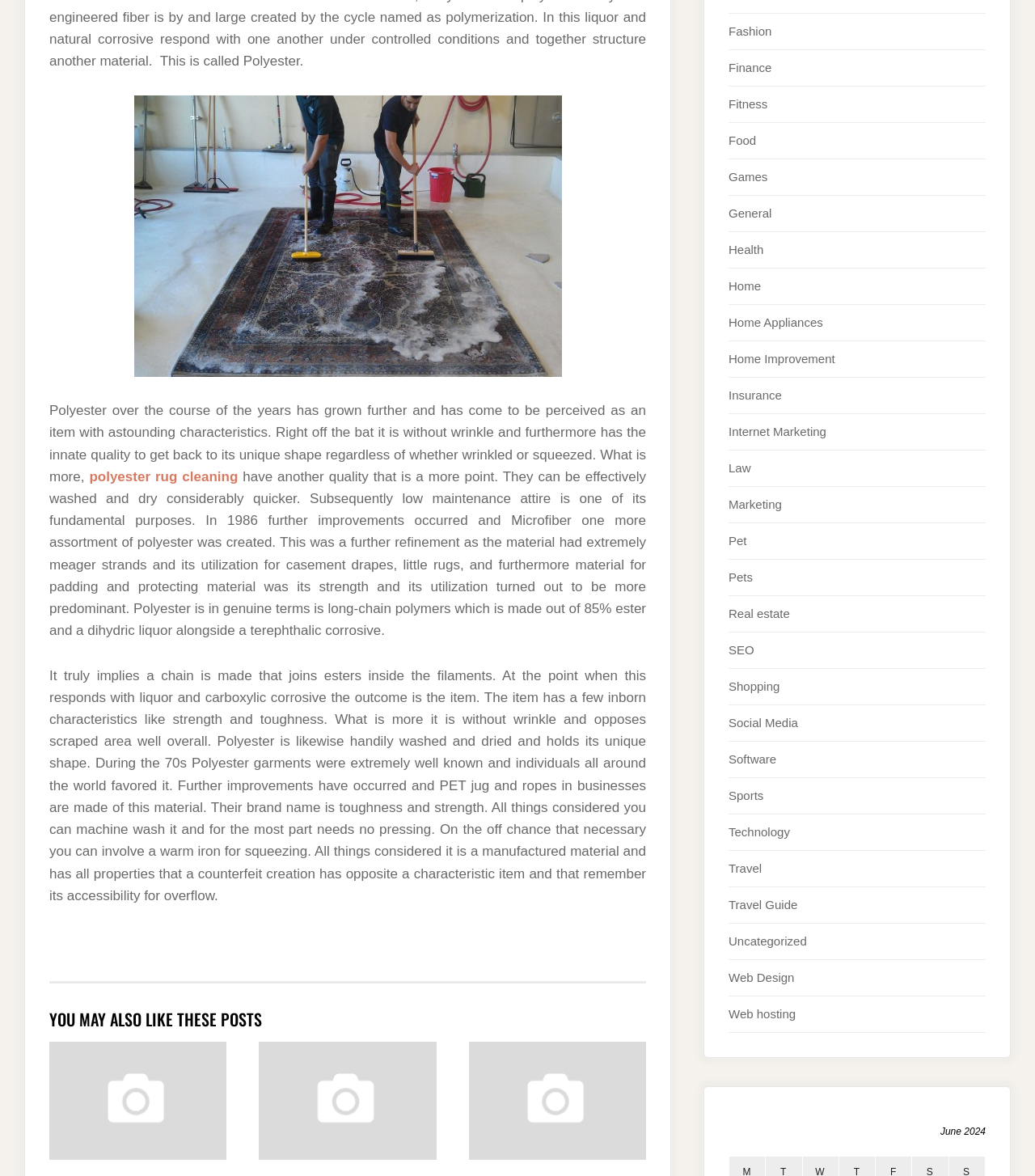Provide the bounding box coordinates of the UI element this sentence describes: "Web Design".

[0.704, 0.825, 0.768, 0.837]